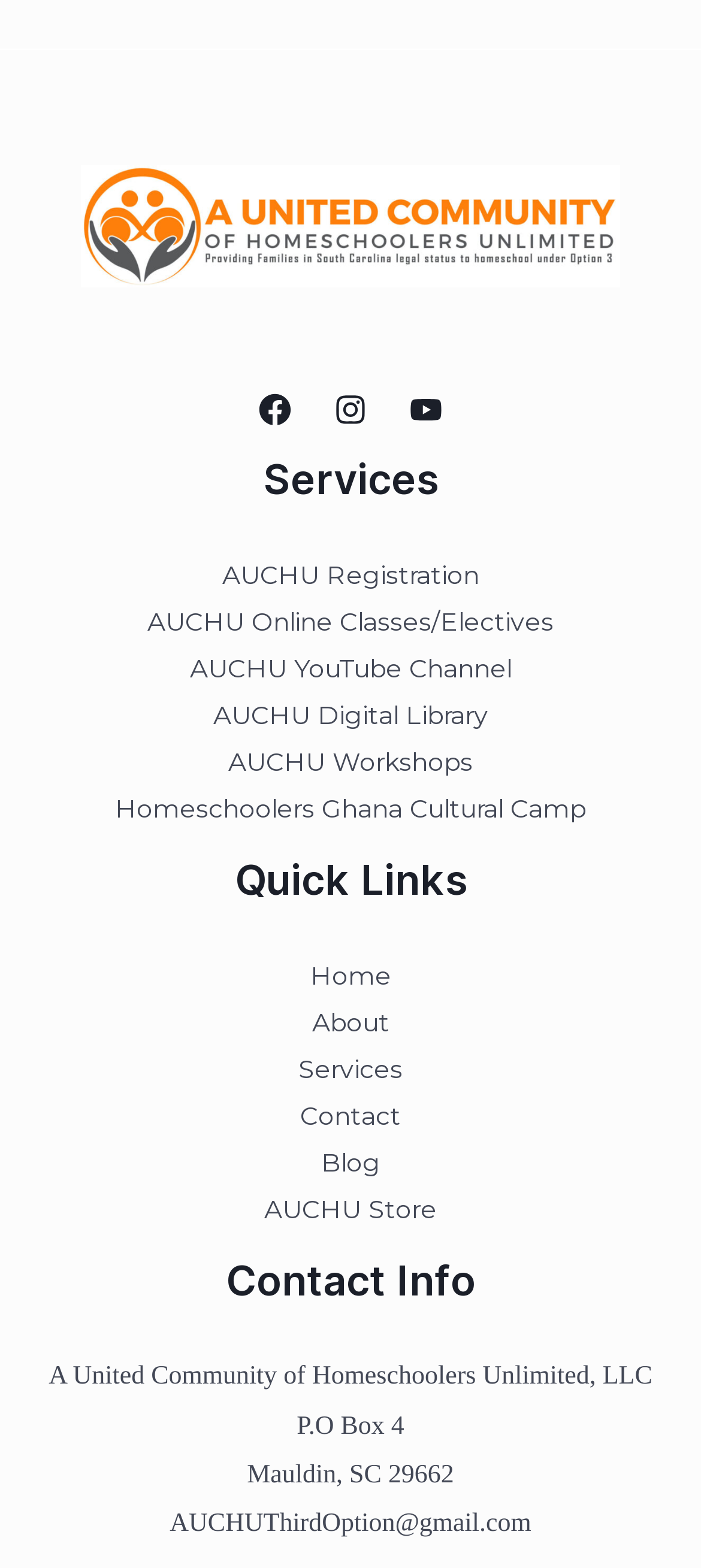What services are offered by AUCHU?
Can you provide an in-depth and detailed response to the question?

By analyzing the 'Services' section in the footer, I found a list of services offered by AUCHU, which includes Registration, Online Classes, YouTube Channel, Digital Library, and Workshops.